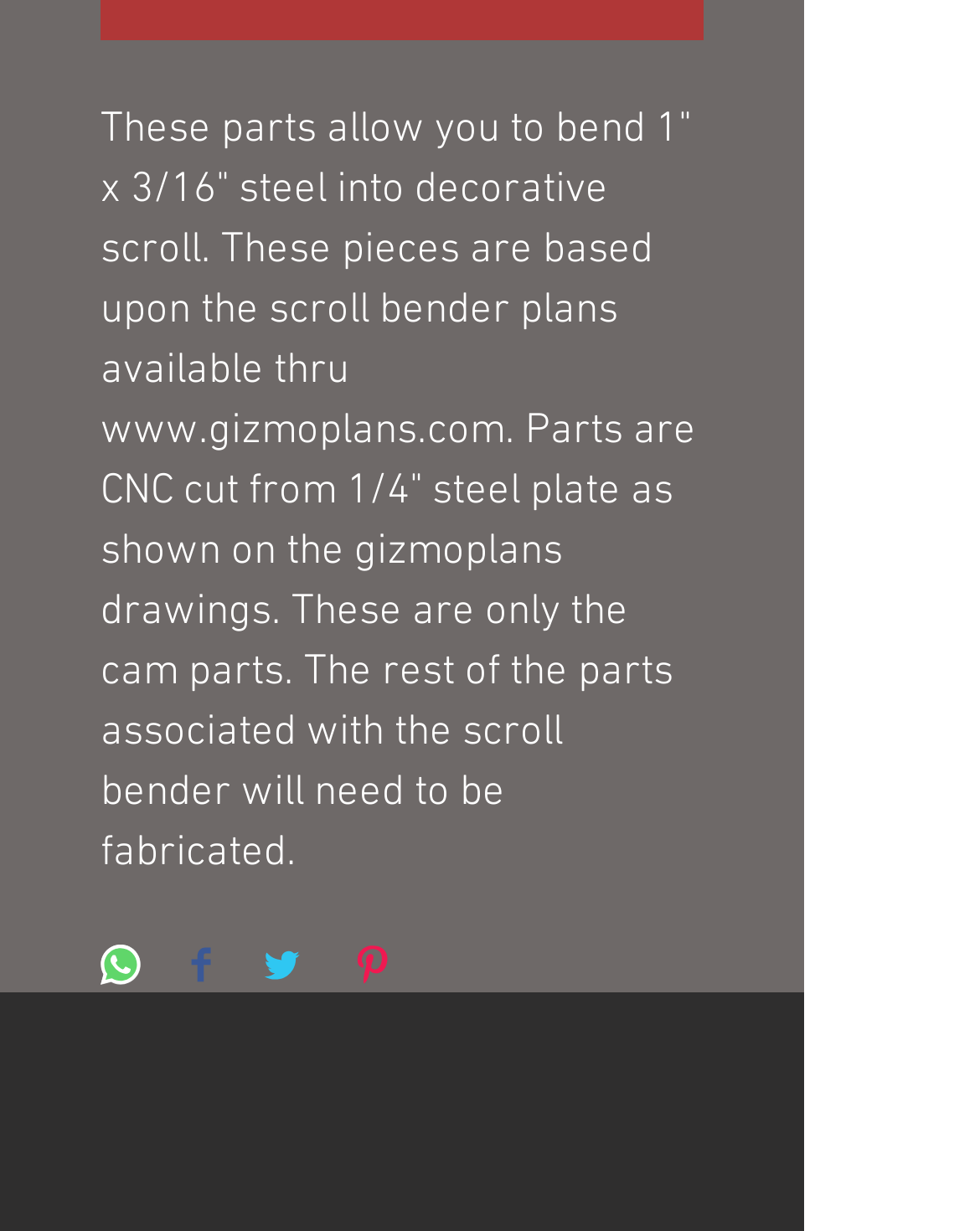What is the copyright year of The Odd Shop Limited?
Provide a fully detailed and comprehensive answer to the question.

The StaticText element at the bottom of the page indicates that the copyright year is 2023, belonging to The Odd Shop Limited.